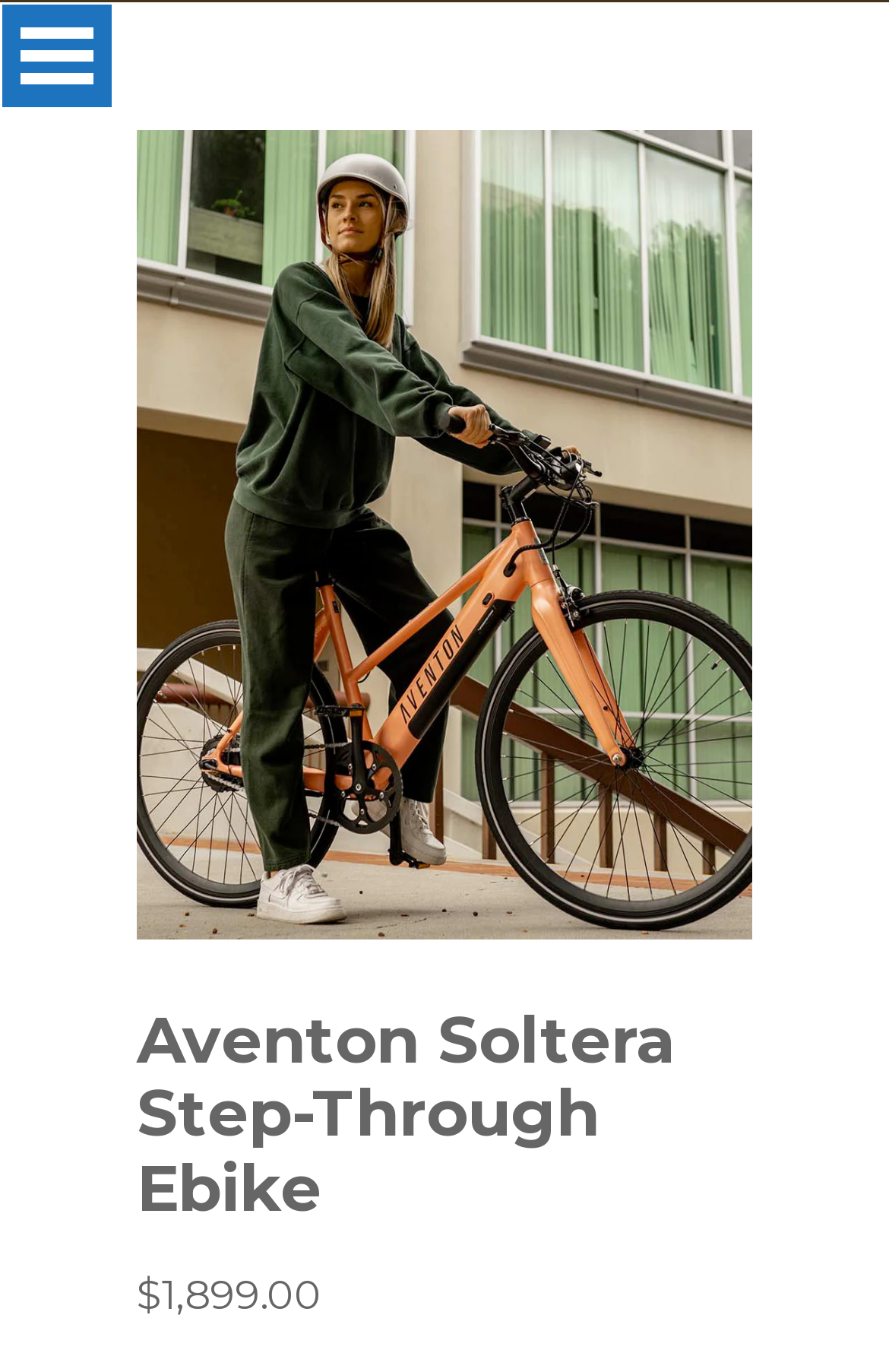Answer the following inquiry with a single word or phrase:
What is the purpose of the 'OPEN MENU' button?

To open the menu